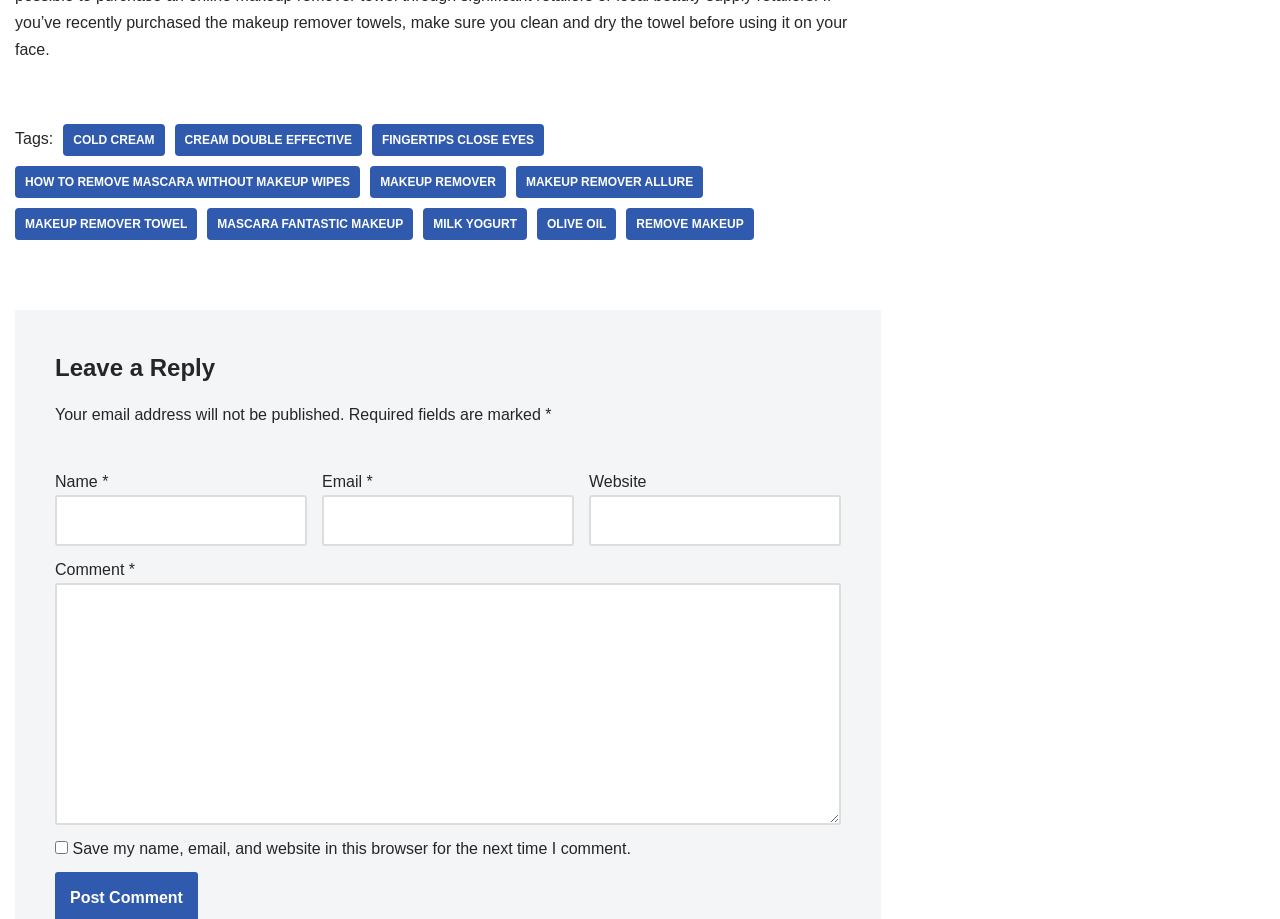Determine the bounding box for the UI element that matches this description: "parent_node: Website name="url"".

[0.46, 0.539, 0.657, 0.594]